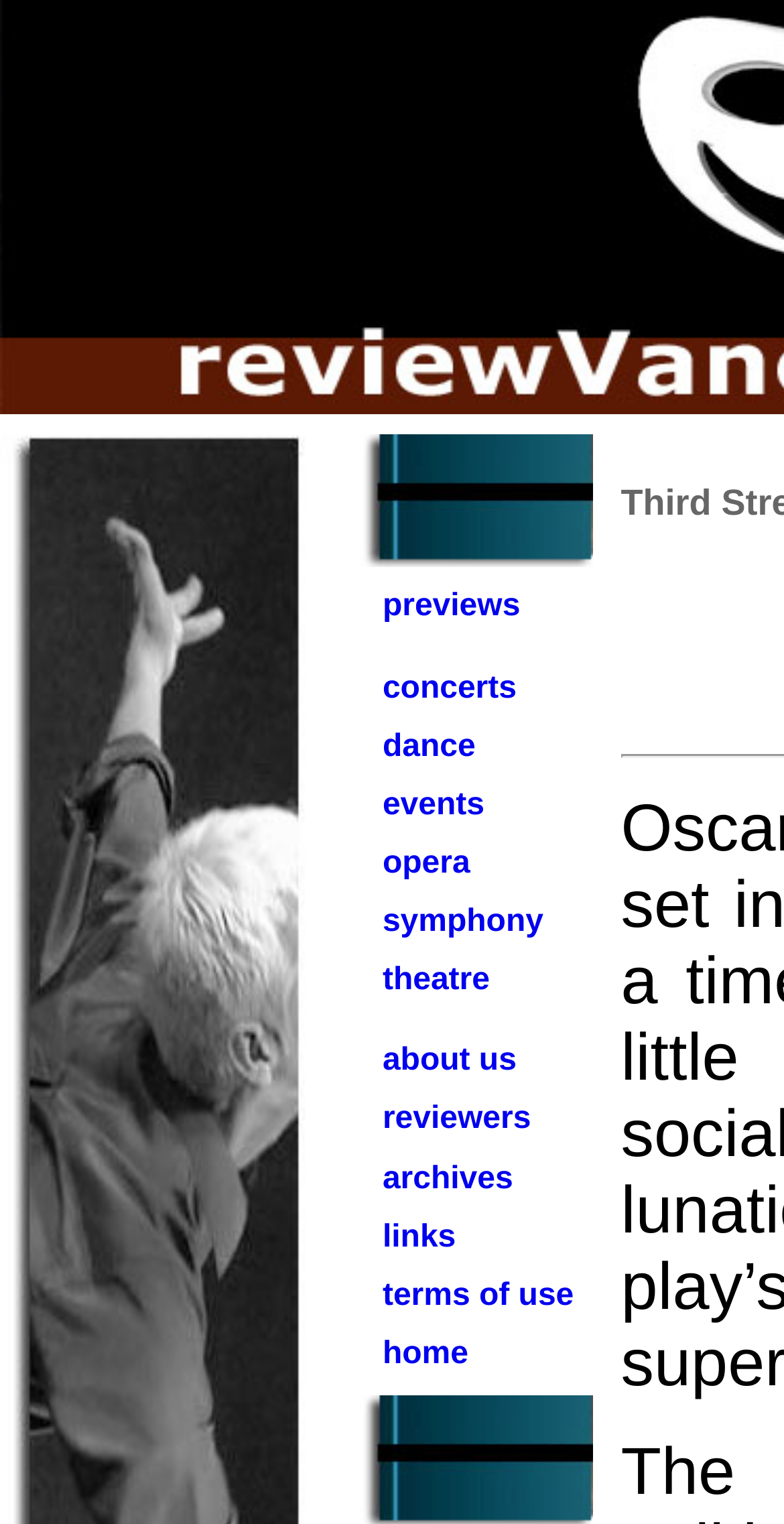Identify and provide the bounding box coordinates of the UI element described: "terms of use". The coordinates should be formatted as [left, top, right, bottom], with each number being a float between 0 and 1.

[0.488, 0.839, 0.732, 0.861]